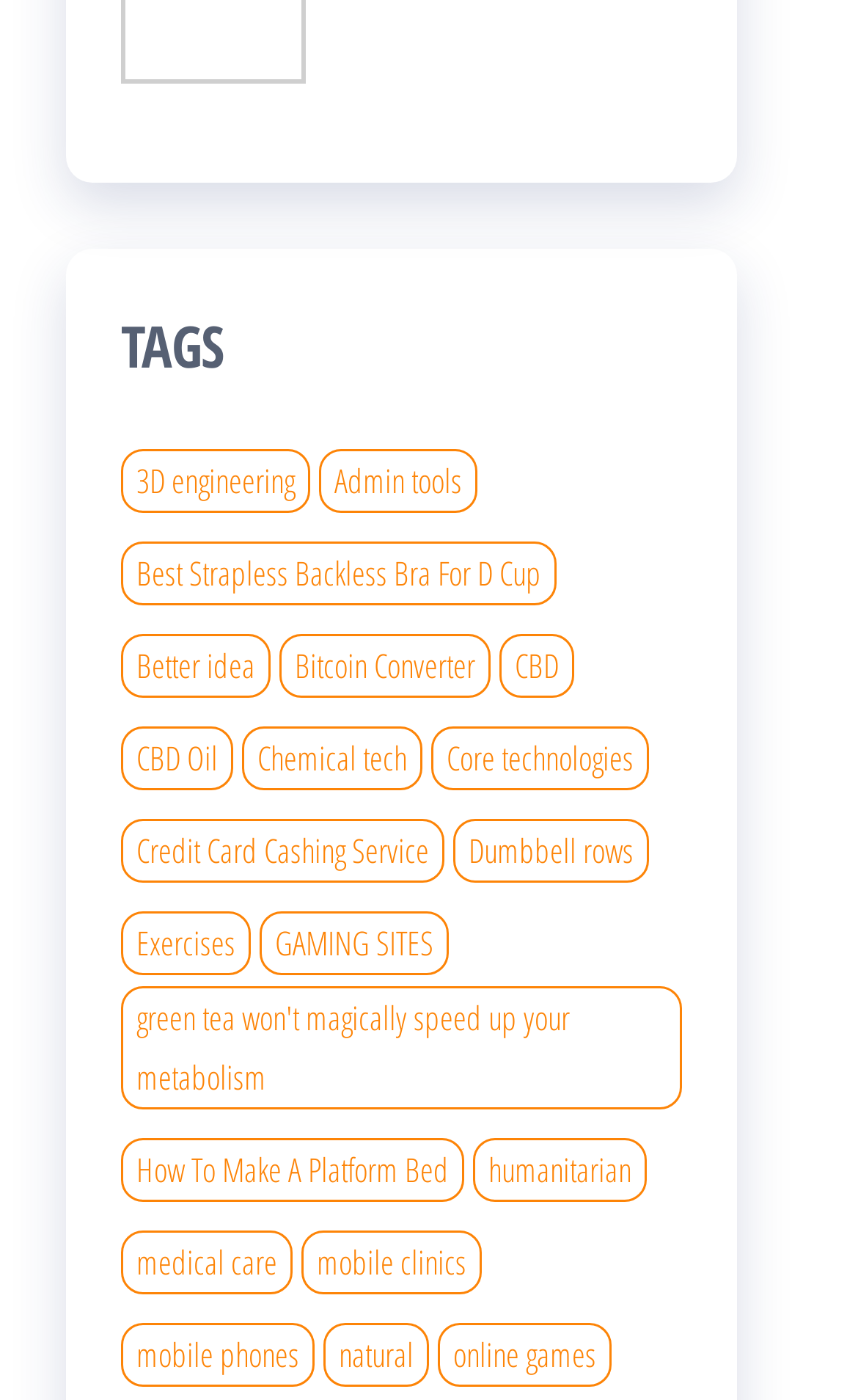Locate the bounding box coordinates of the element's region that should be clicked to carry out the following instruction: "Explore Bitcoin Converter". The coordinates need to be four float numbers between 0 and 1, i.e., [left, top, right, bottom].

[0.326, 0.453, 0.572, 0.498]